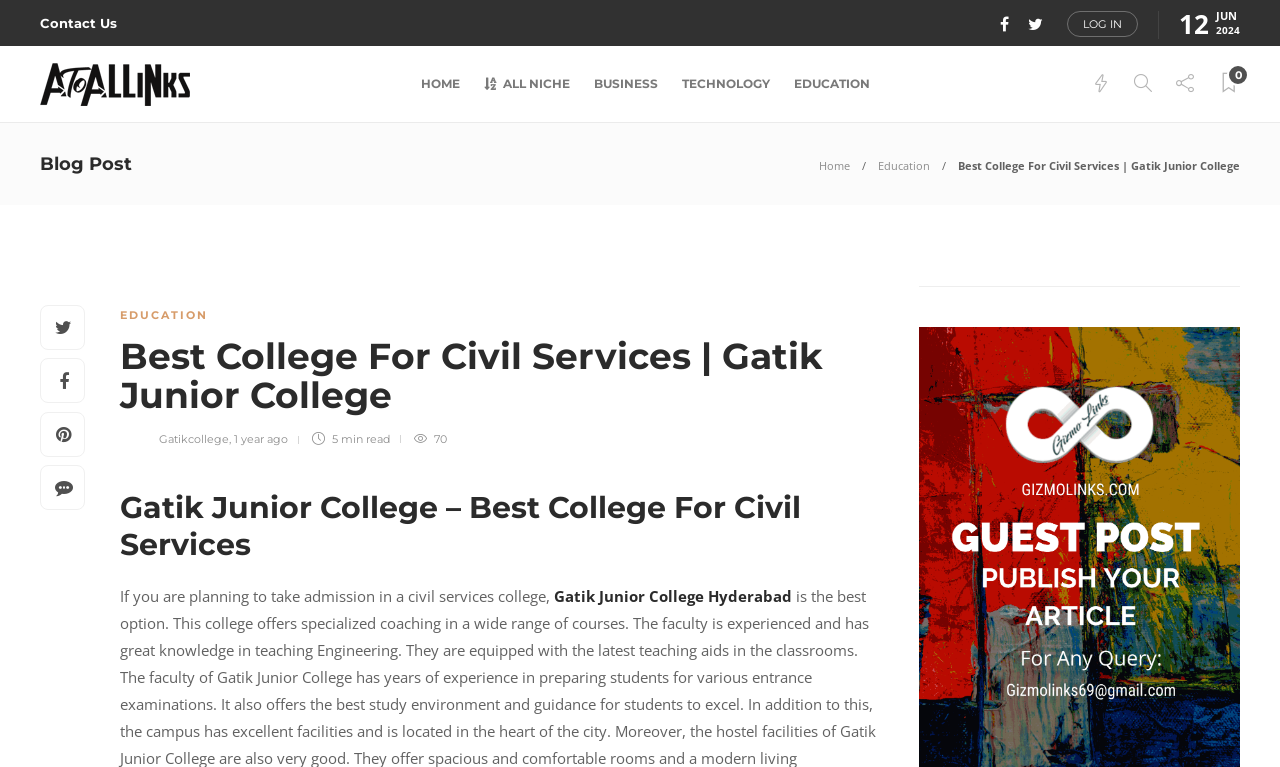Please identify the coordinates of the bounding box that should be clicked to fulfill this instruction: "Visit the HOME page".

[0.329, 0.06, 0.36, 0.159]